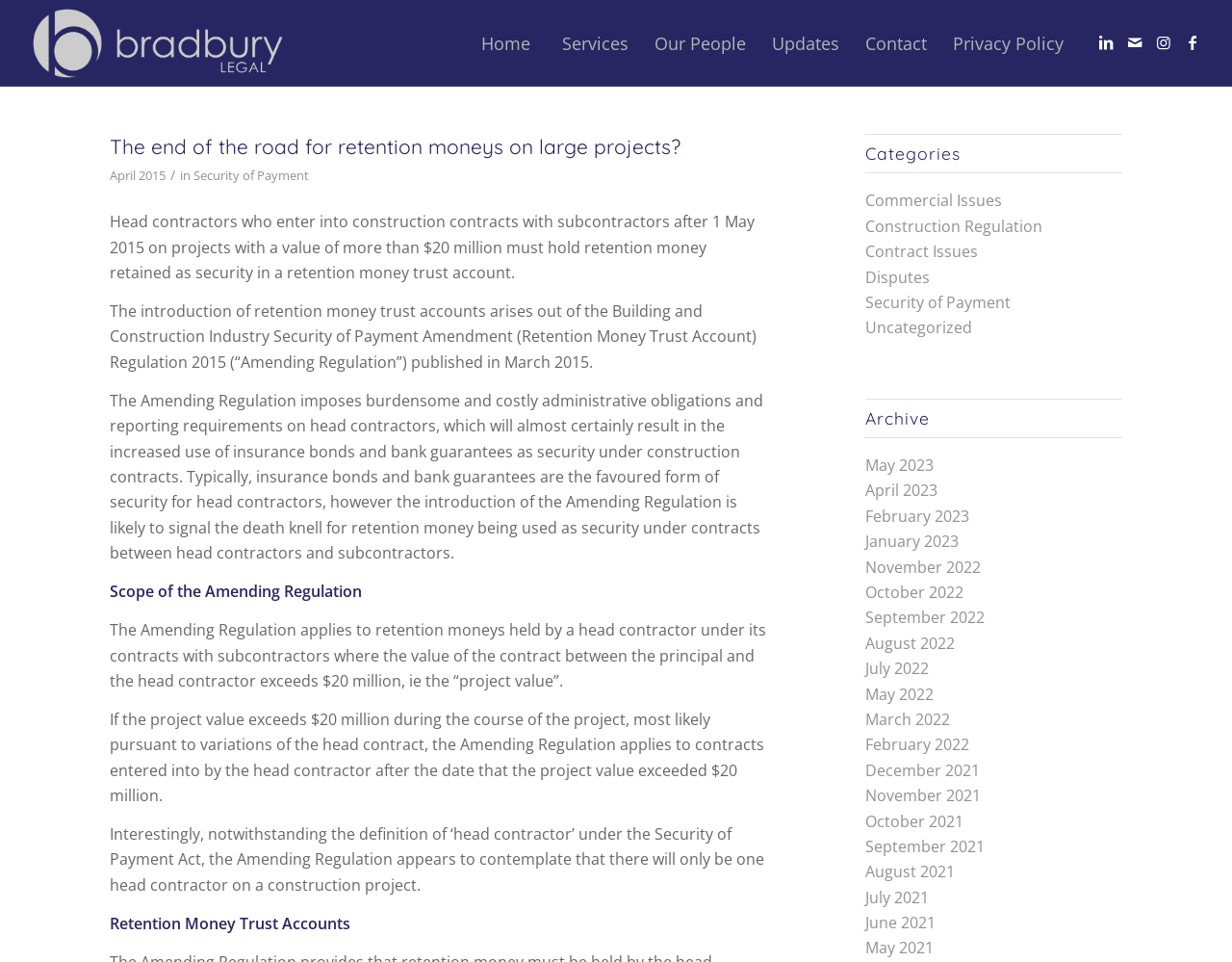What is the topic of the main article? Please answer the question using a single word or phrase based on the image.

Security of Payment